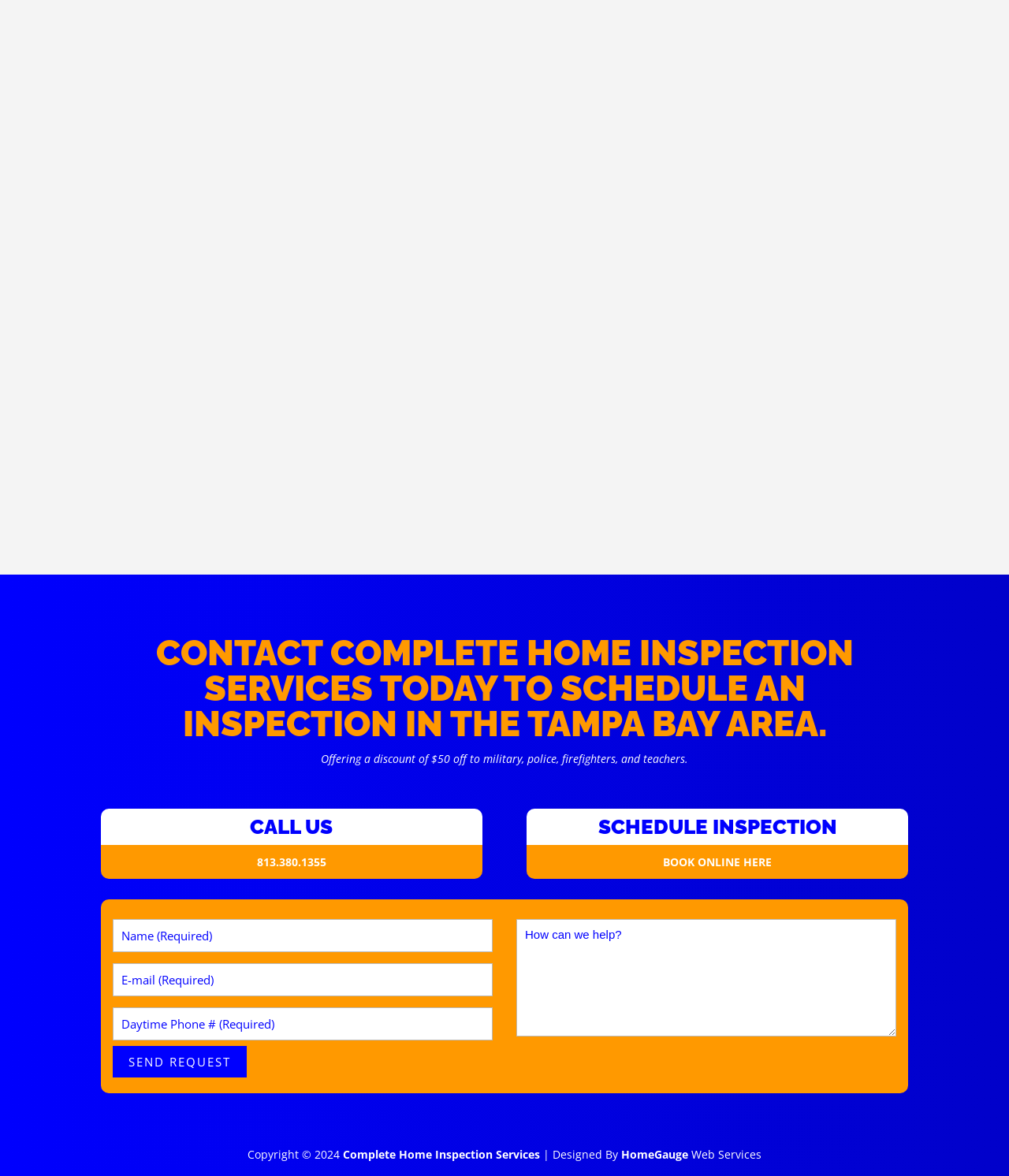Please specify the bounding box coordinates of the area that should be clicked to accomplish the following instruction: "Go to the Contact page". The coordinates should consist of four float numbers between 0 and 1, i.e., [left, top, right, bottom].

None